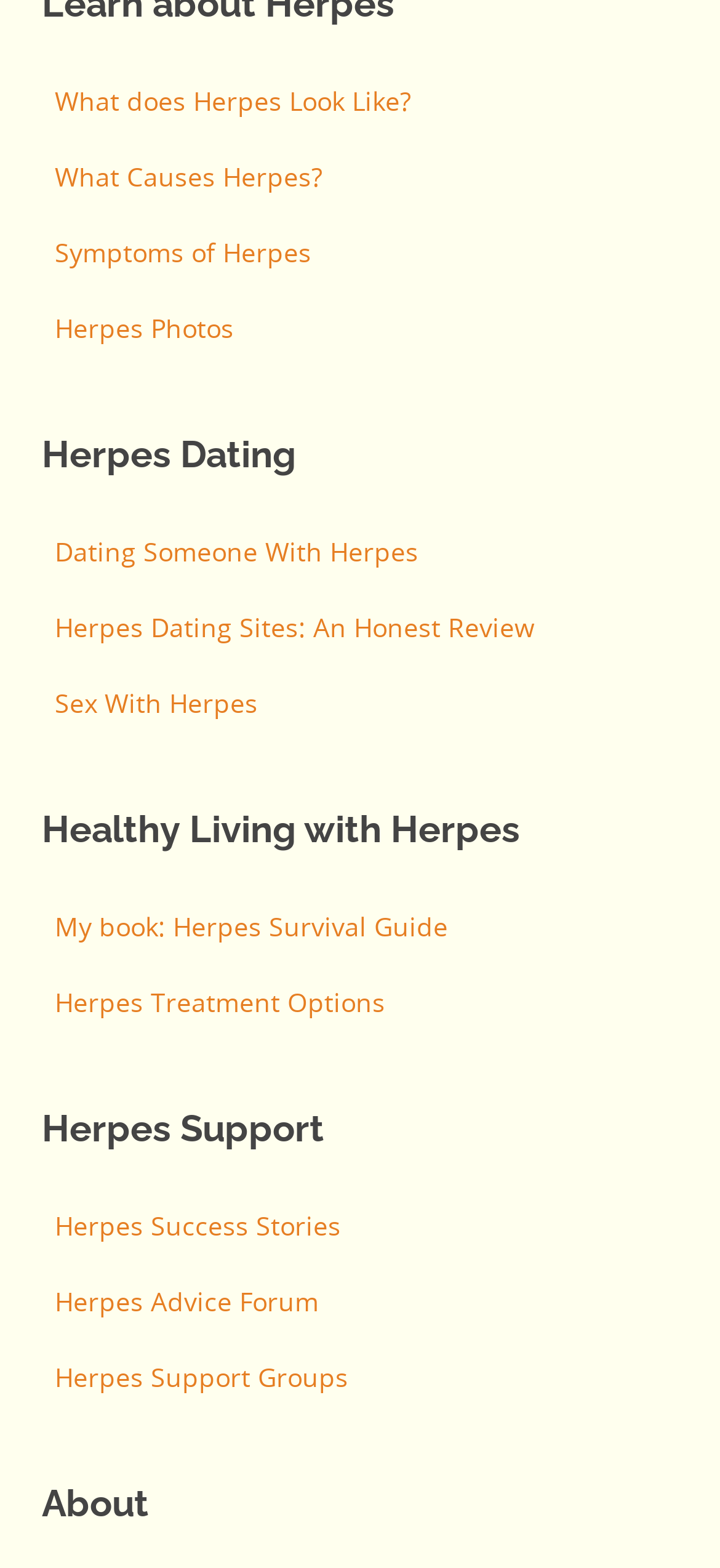Given the element description: "My book: Herpes Survival Guide", predict the bounding box coordinates of this UI element. The coordinates must be four float numbers between 0 and 1, given as [left, top, right, bottom].

[0.05, 0.566, 0.95, 0.614]